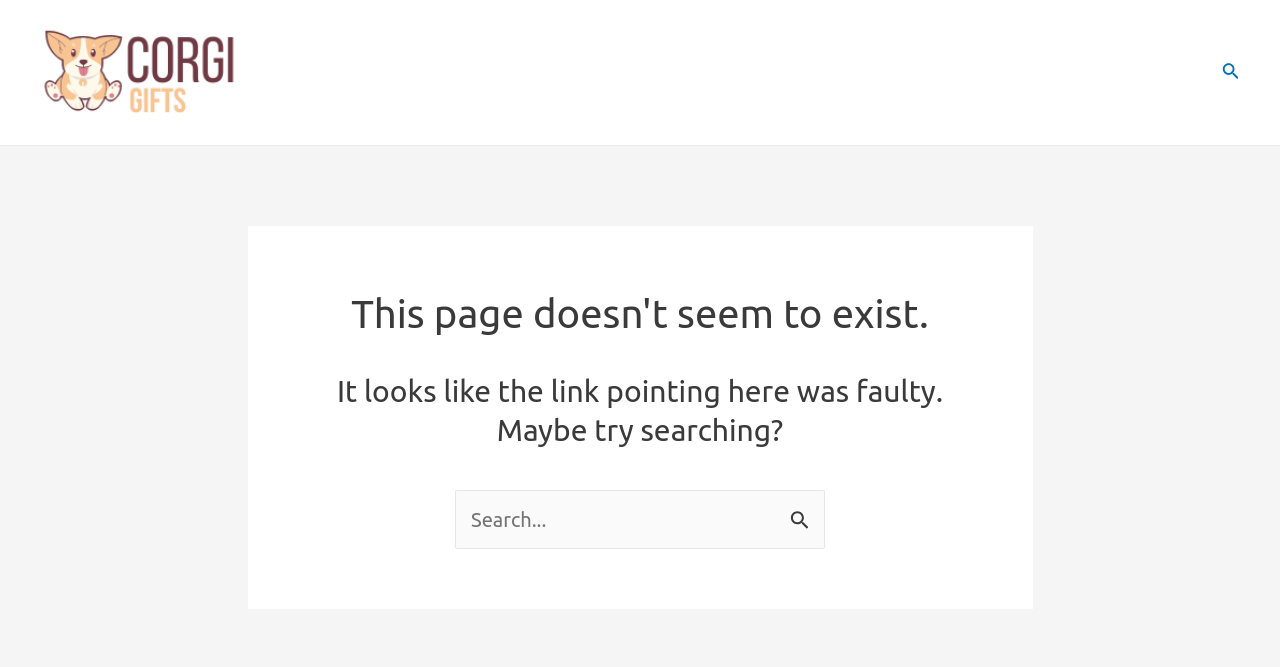What is the logo of the website?
Using the image, elaborate on the answer with as much detail as possible.

The logo of the website is an image with the text 'Corgi Gifts' which is located at the top left corner of the webpage, with a bounding box coordinate of [0.031, 0.03, 0.188, 0.188].